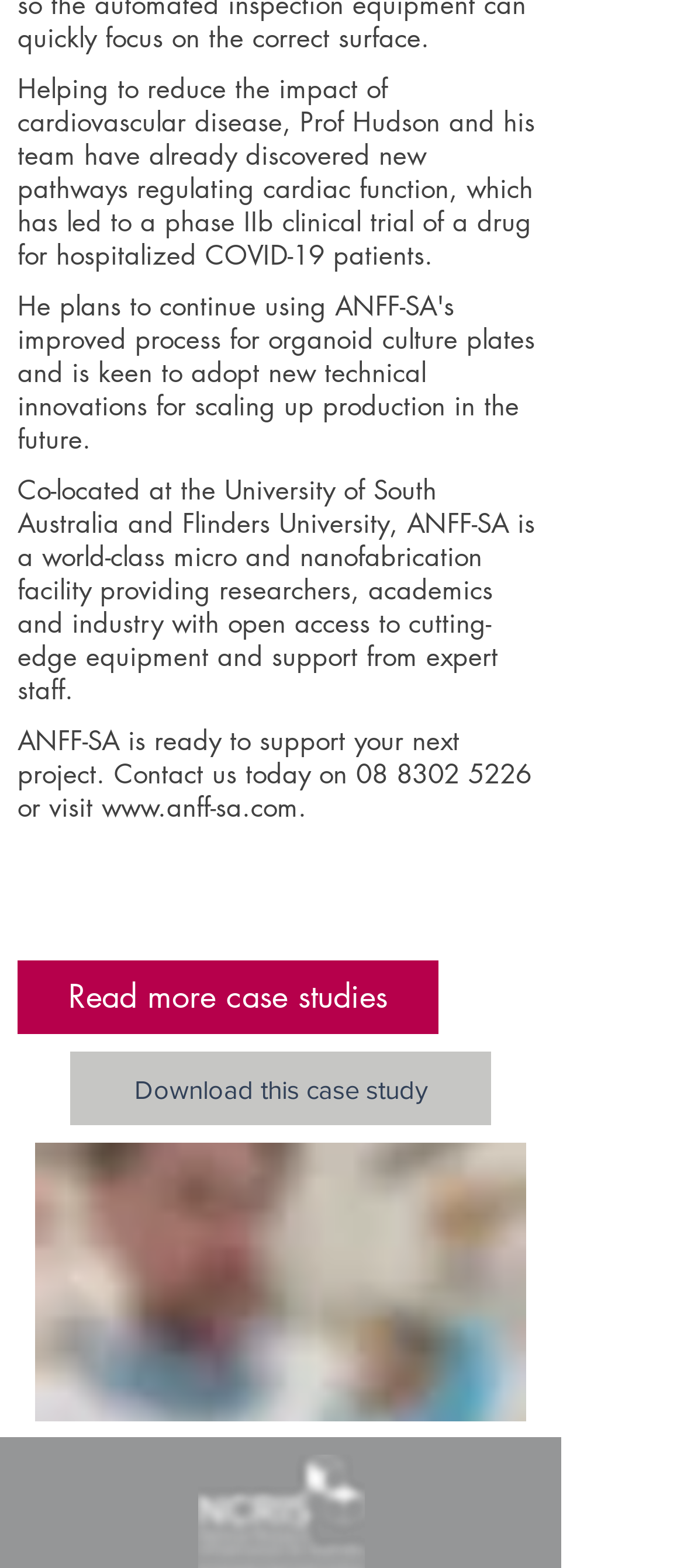Given the element description "Download this case study", identify the bounding box of the corresponding UI element.

[0.103, 0.671, 0.718, 0.718]